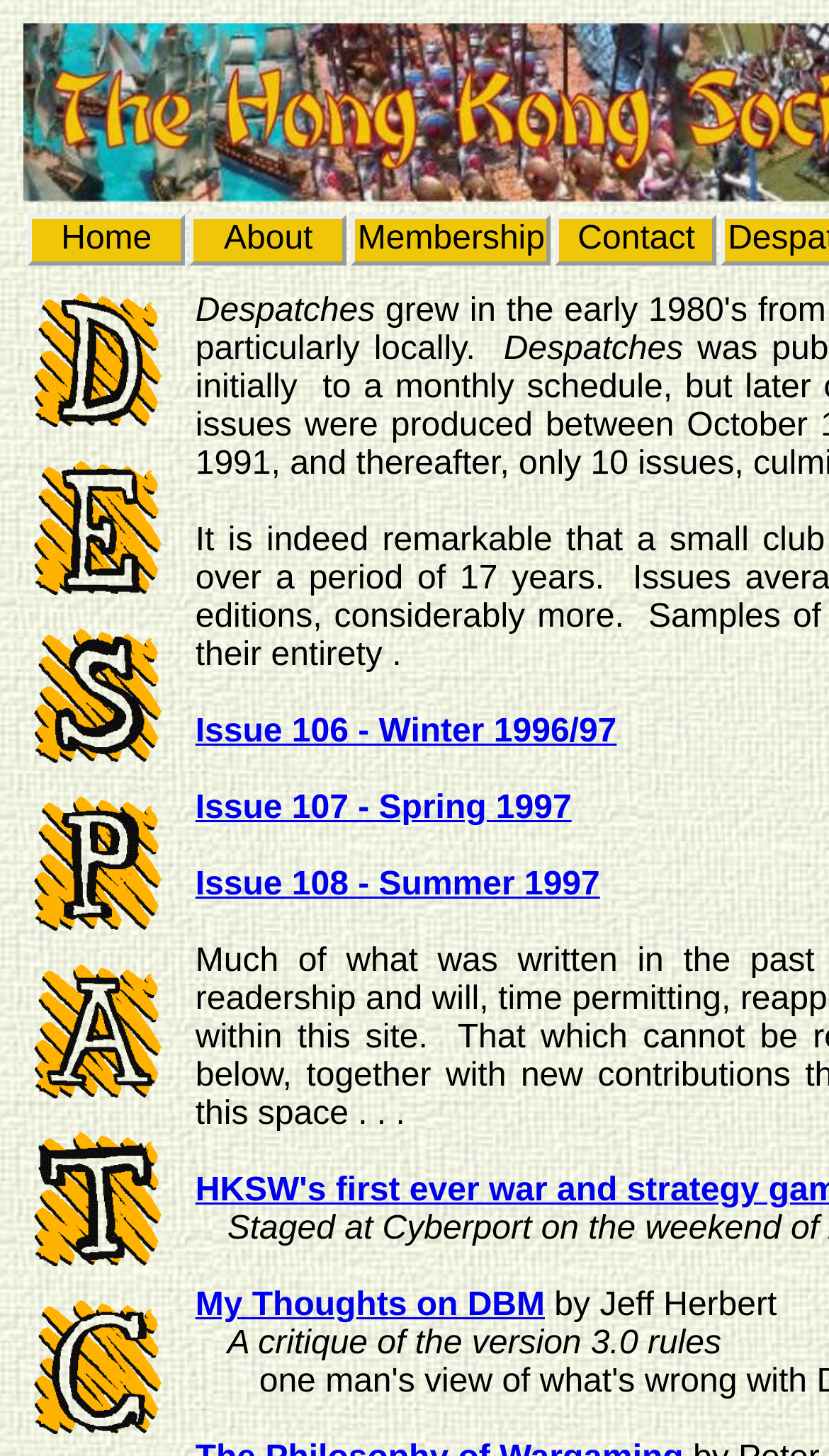Pinpoint the bounding box coordinates of the element you need to click to execute the following instruction: "View the article about Towards Environmental Data Stewardship". The bounding box should be represented by four float numbers between 0 and 1, in the format [left, top, right, bottom].

None